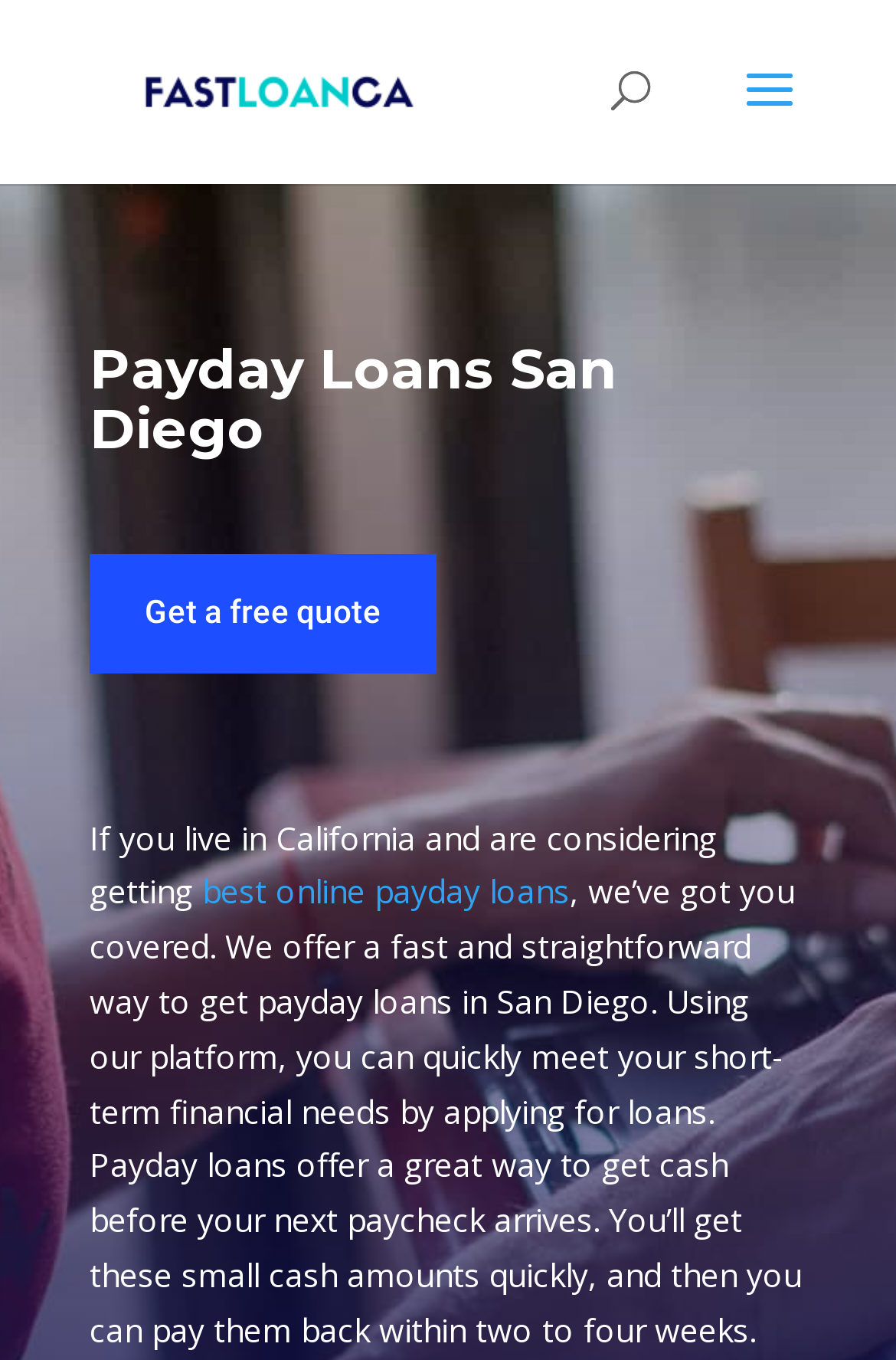How long do you have to pay back a payday loan?
Analyze the image and provide a thorough answer to the question.

The text on the webpage explains that payday loans offer a way to get cash before your next paycheck arrives, and that you can pay them back within two to four weeks. This suggests that the repayment period for a payday loan is relatively short.